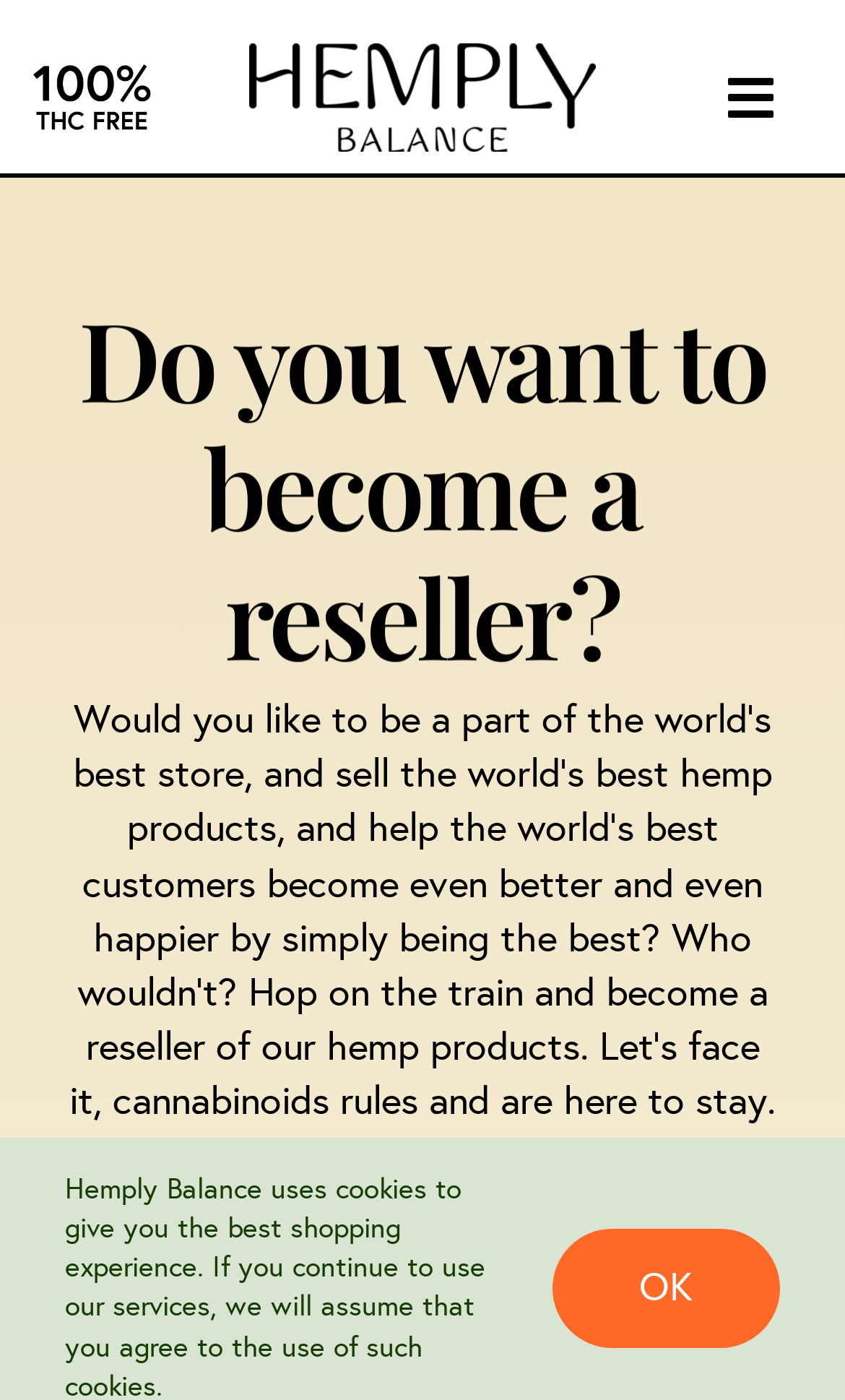Refer to the image and offer a detailed explanation in response to the question: What is the purpose of the webpage?

The purpose of the webpage is to encourage users to become a reseller of Hemply Balance's hemp products, as indicated by the heading 'Do you want to become a reseller?' and the subsequent text that explains the benefits of becoming a reseller.